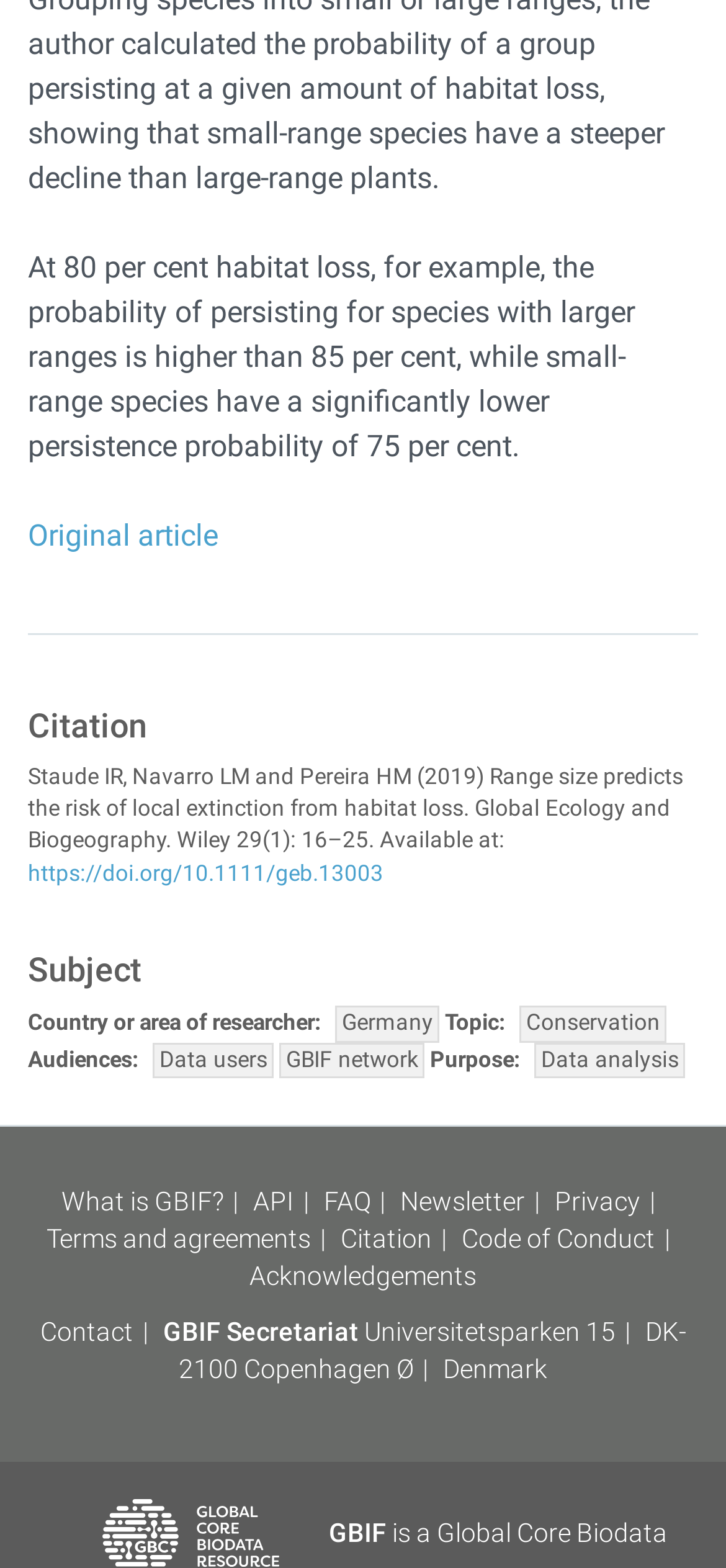Examine the screenshot and answer the question in as much detail as possible: Where is the GBIF Secretariat located?

I found the location of the GBIF Secretariat by looking at the bottom of the webpage, where the address is mentioned. The address is 'Universitetsparken 15, DK-2100 Copenhagen Ø, Denmark'.